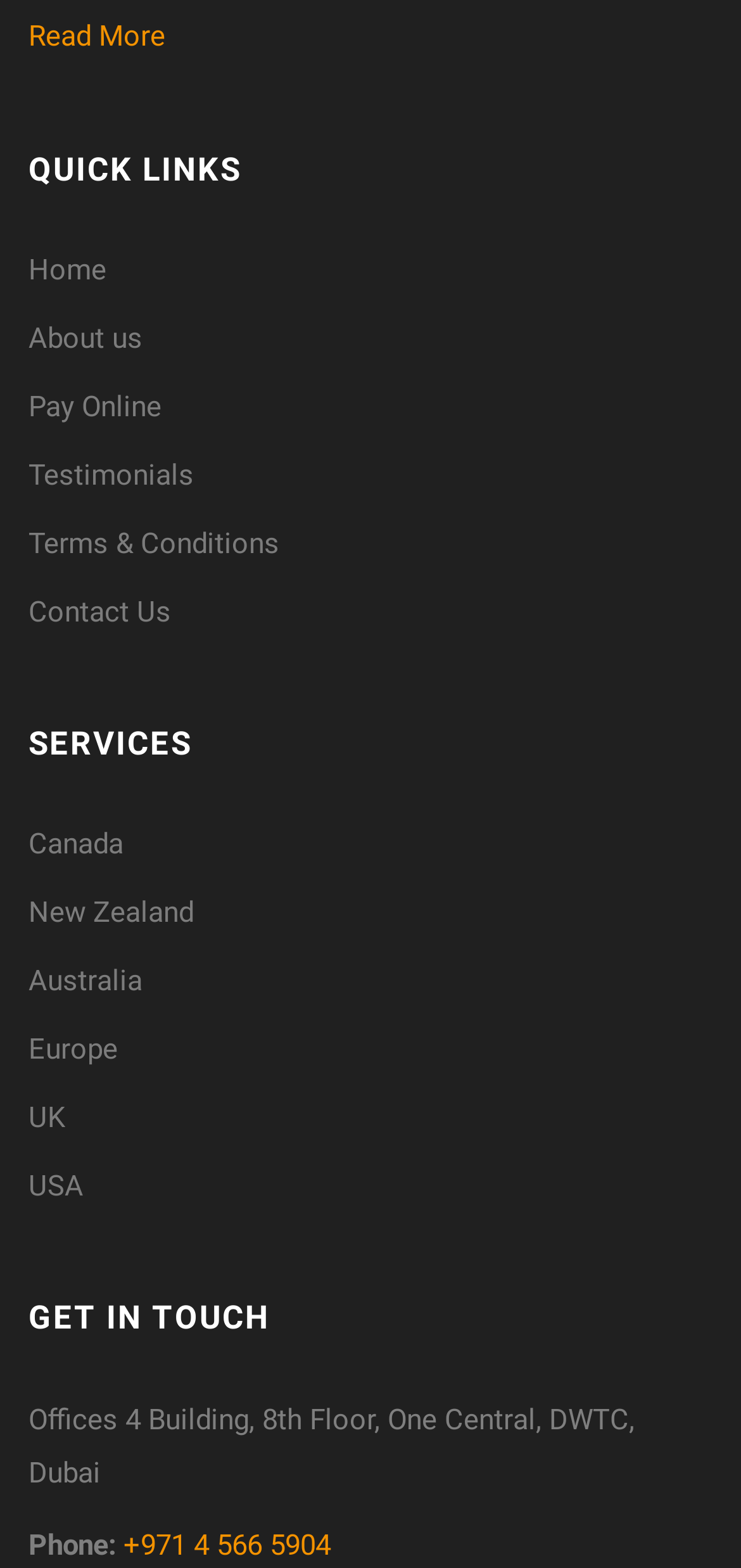Please determine the bounding box coordinates of the element to click in order to execute the following instruction: "Check the Mastodon page". The coordinates should be four float numbers between 0 and 1, specified as [left, top, right, bottom].

None